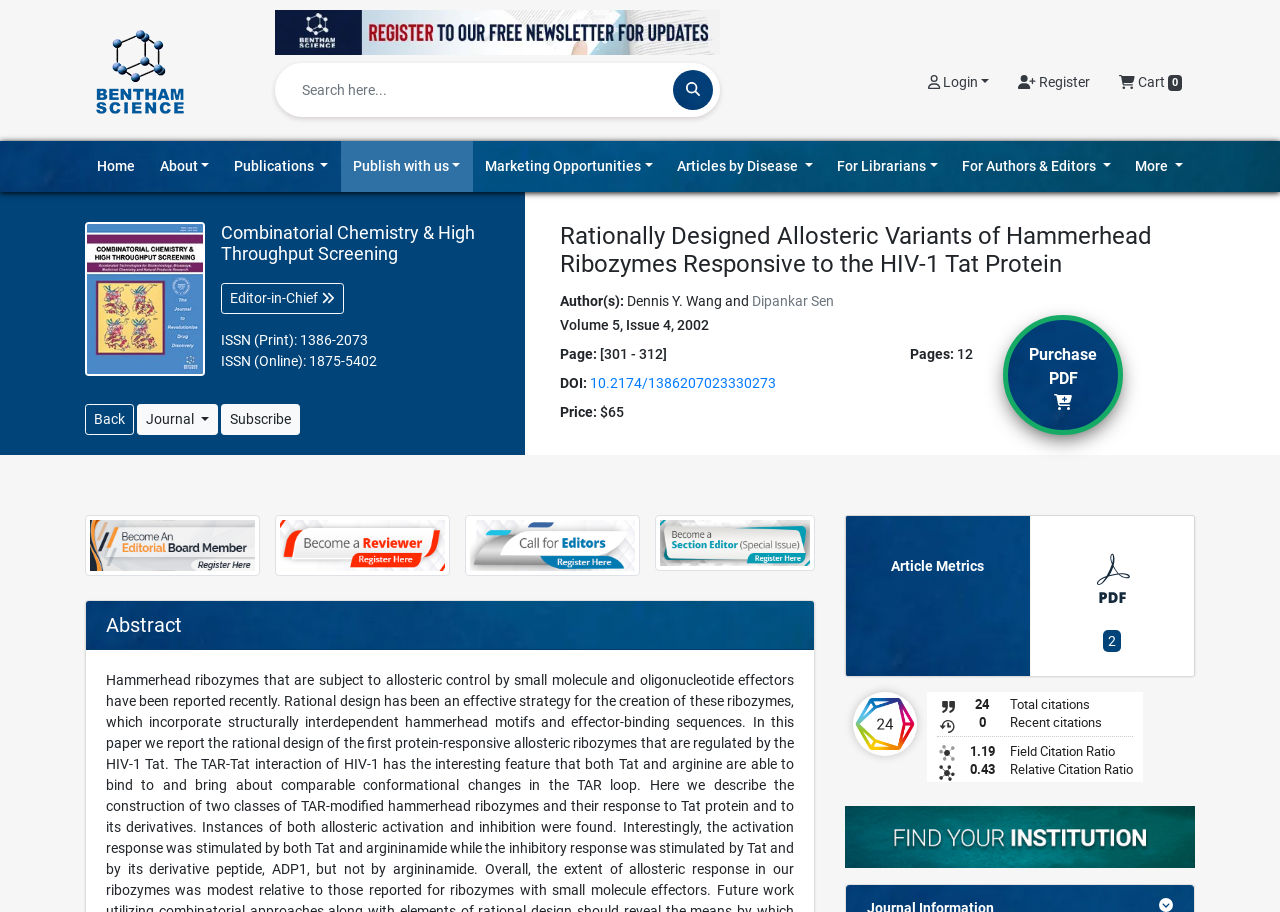Indicate the bounding box coordinates of the element that needs to be clicked to satisfy the following instruction: "Purchase the PDF". The coordinates should be four float numbers between 0 and 1, i.e., [left, top, right, bottom].

[0.784, 0.345, 0.878, 0.477]